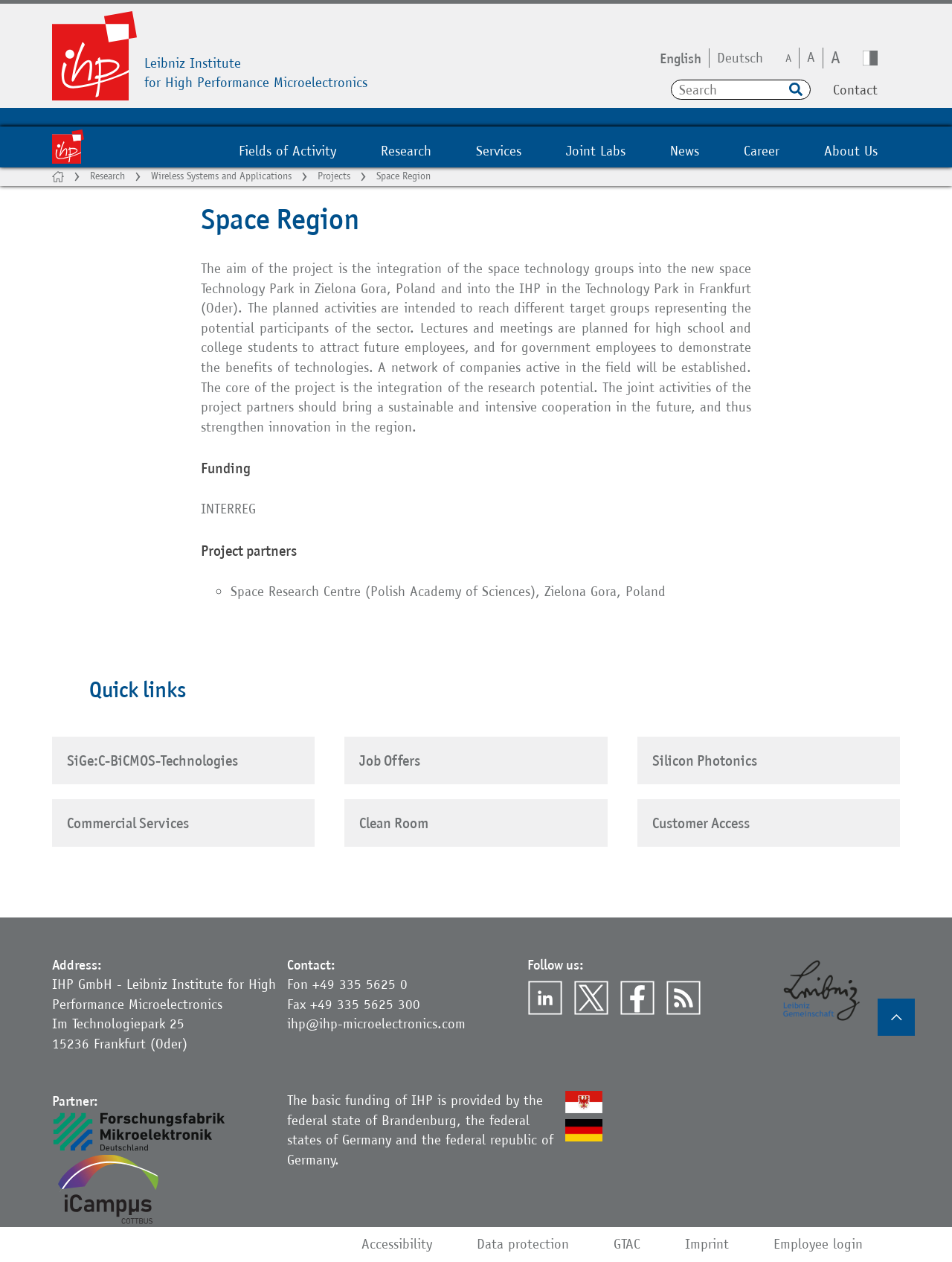Please study the image and answer the question comprehensively:
What is the name of the institute?

The name of the institute can be found in the top-left corner of the webpage, where it says 'IHP : Space Region'. It is also mentioned in the link 'IHP - Leibniz Institute for High Performance Microelectronics'.